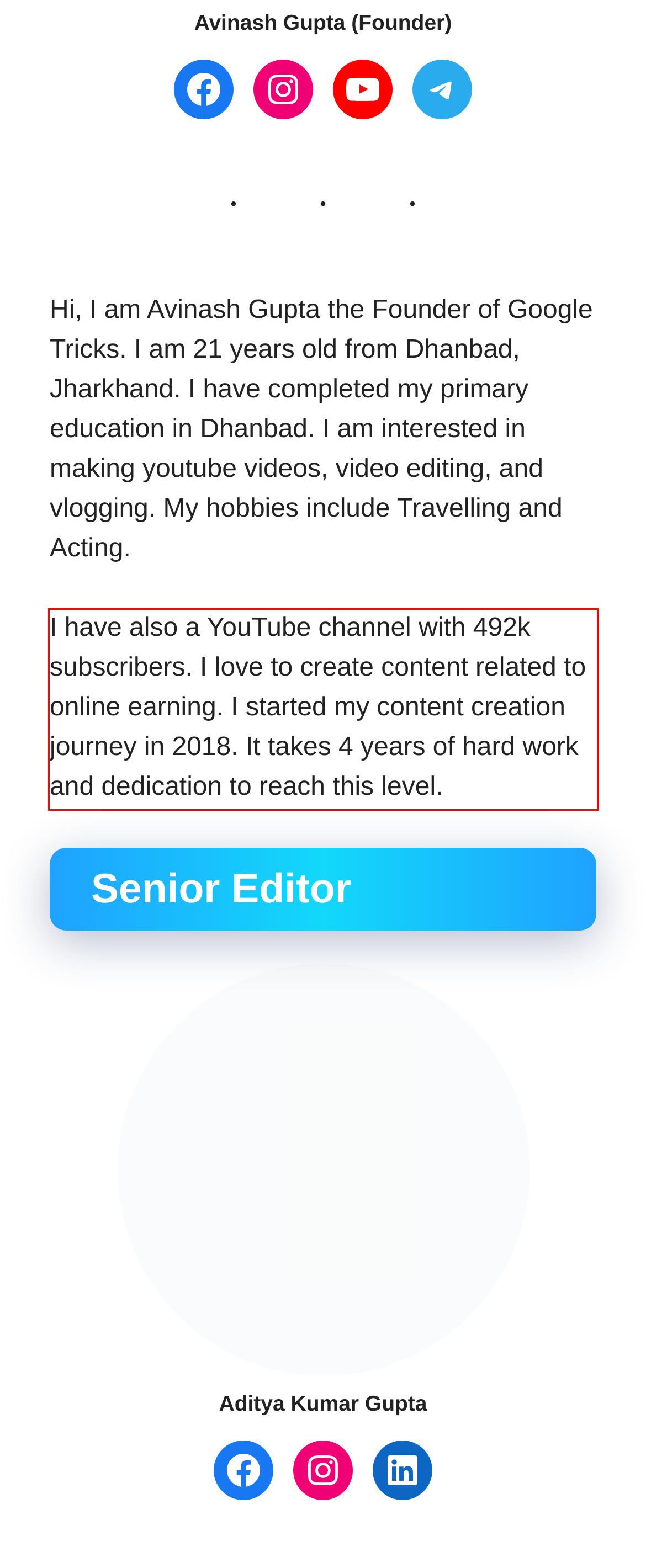In the screenshot of the webpage, find the red bounding box and perform OCR to obtain the text content restricted within this red bounding box.

I have also a YouTube channel with 492k subscribers. I love to create content related to online earning. I started my content creation journey in 2018. It takes 4 years of hard work and dedication to reach this level.